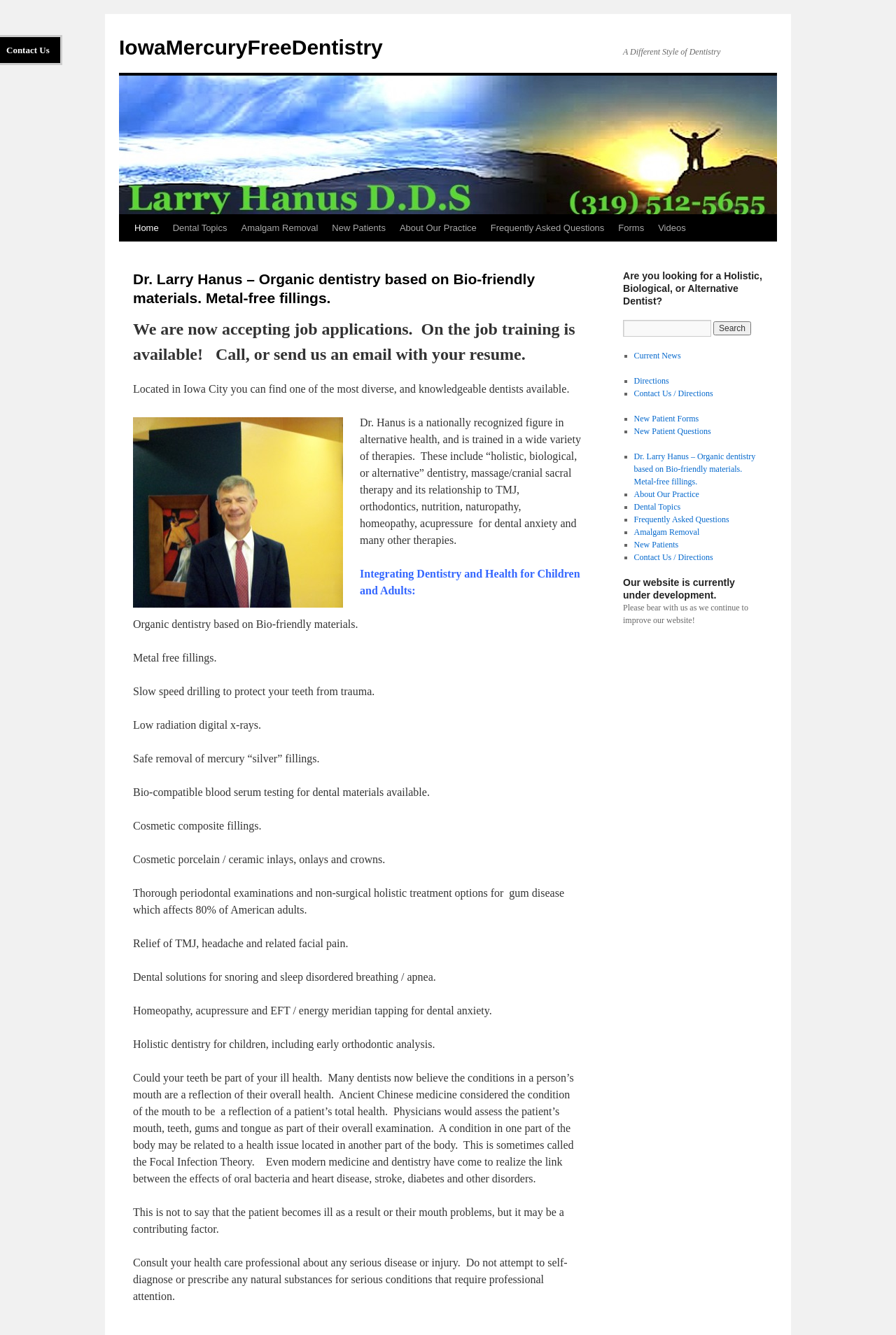What is the relationship between oral health and overall health?
Please analyze the image and answer the question with as much detail as possible.

According to the webpage, the condition of the mouth is considered a reflection of a person's overall health, as mentioned in the text 'Could your teeth be part of your ill health. Many dentists now believe the conditions in a person’s mouth are a reflection of their overall health.' This suggests that oral health is closely linked to overall health and well-being.